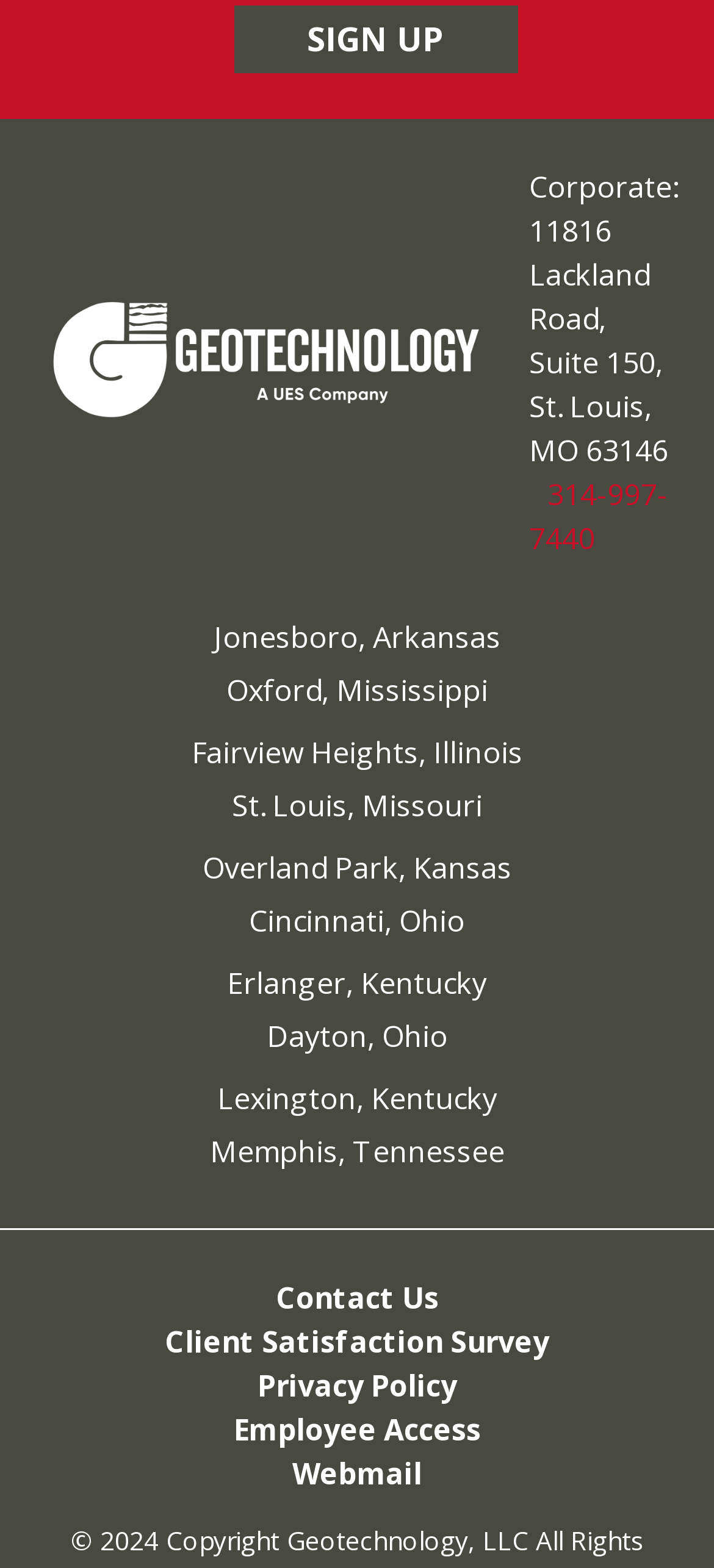What is the copyright year?
Utilize the image to construct a detailed and well-explained answer.

The copyright year can be found in the StaticText element at the bottom of the page, which has a bounding box of [0.099, 0.971, 0.401, 0.993]. The text of this element is ' 2024 Copyright'.